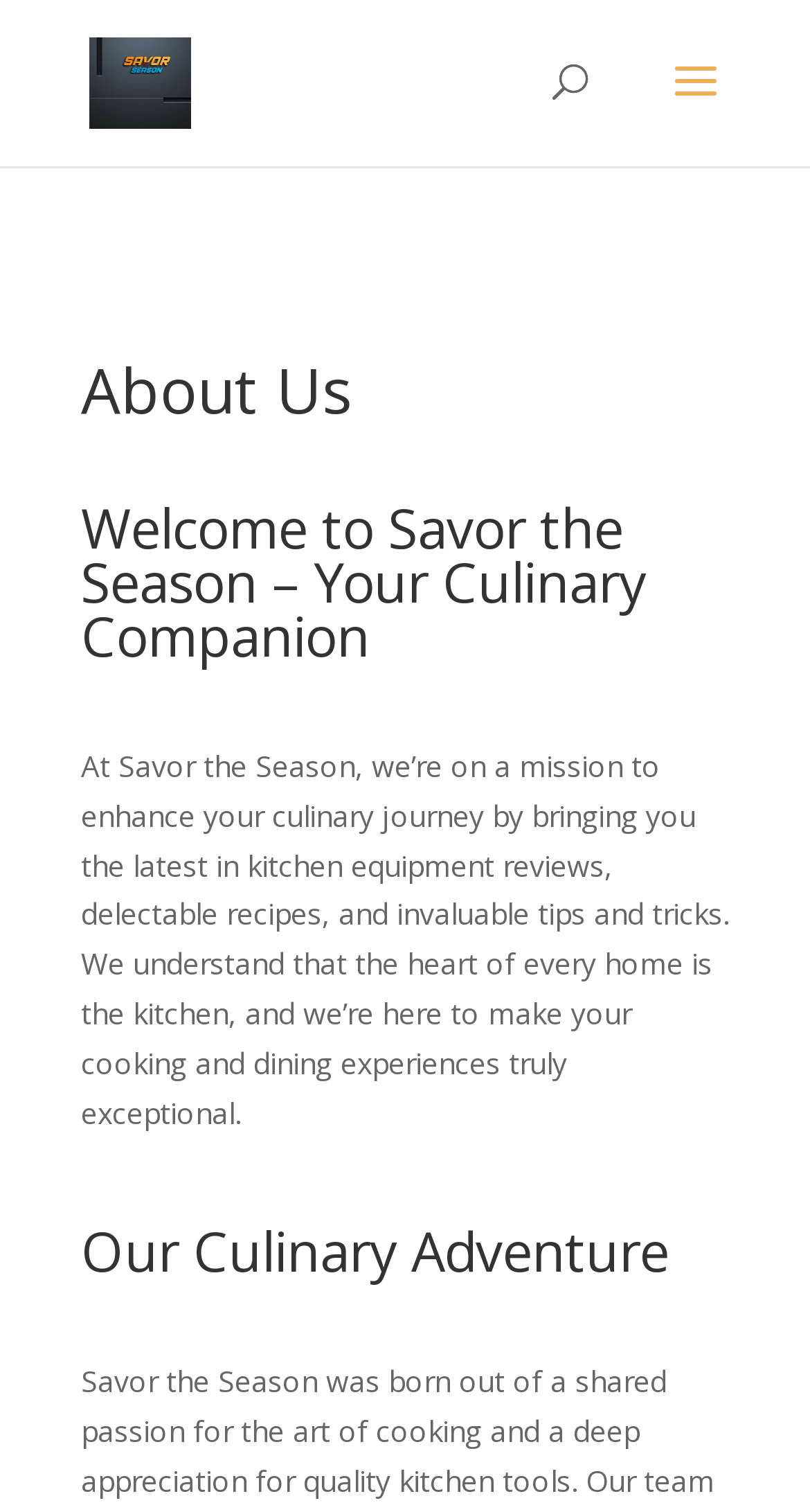Using the description: "June 2019", identify the bounding box of the corresponding UI element in the screenshot.

None